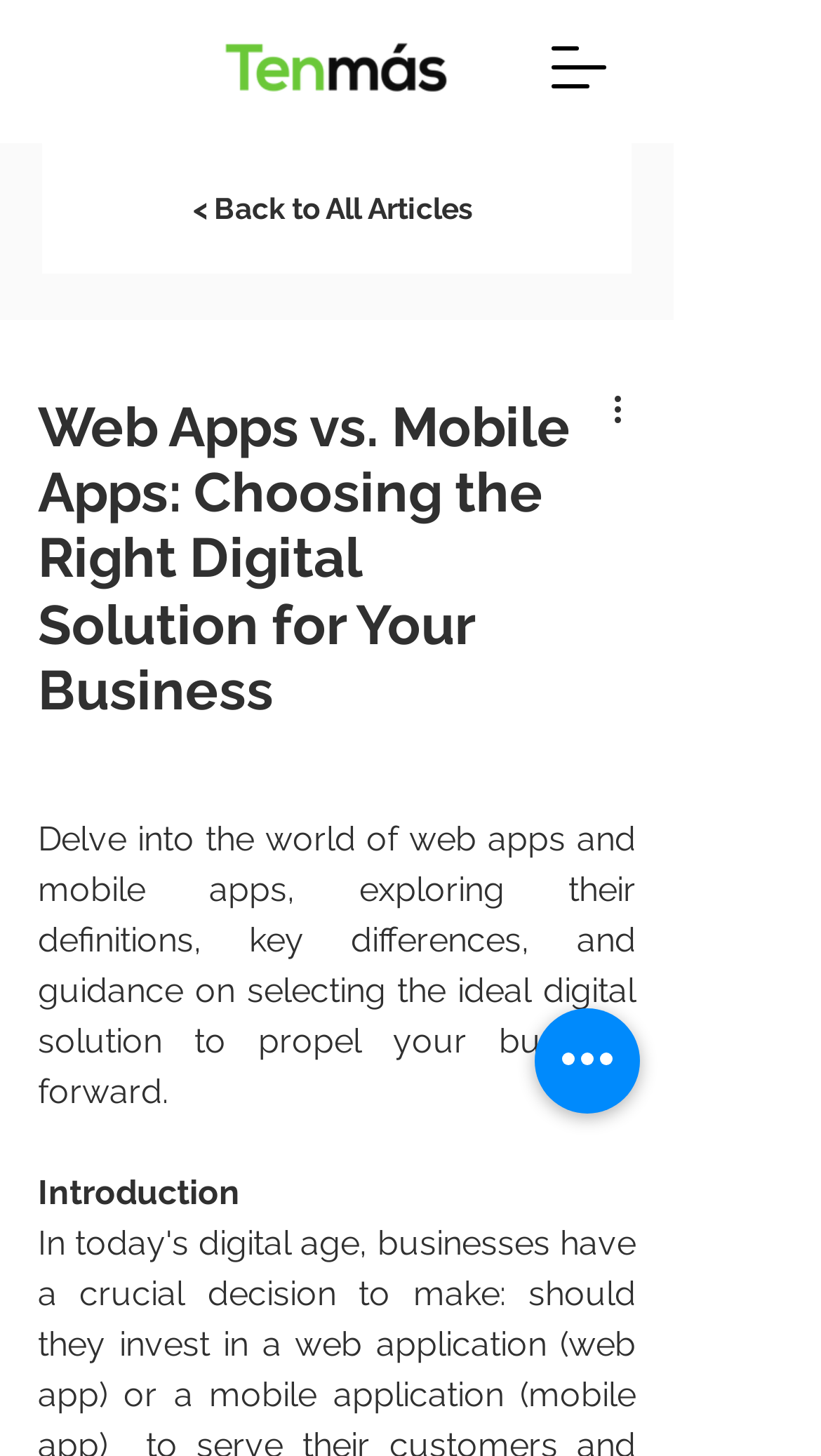Is there a back button on the webpage?
Look at the screenshot and respond with a single word or phrase.

Yes